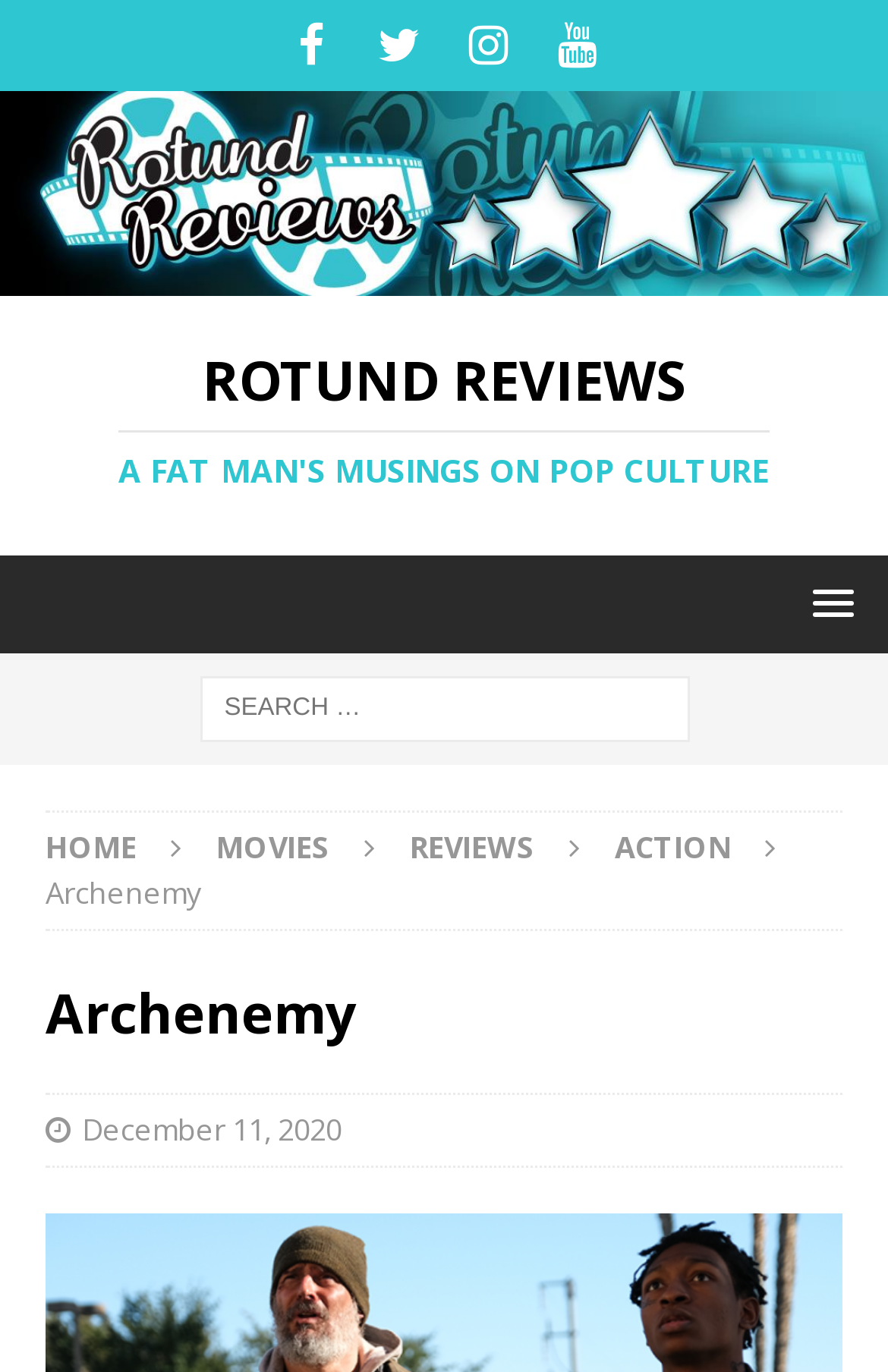Please find the bounding box for the UI component described as follows: "Textiles".

None